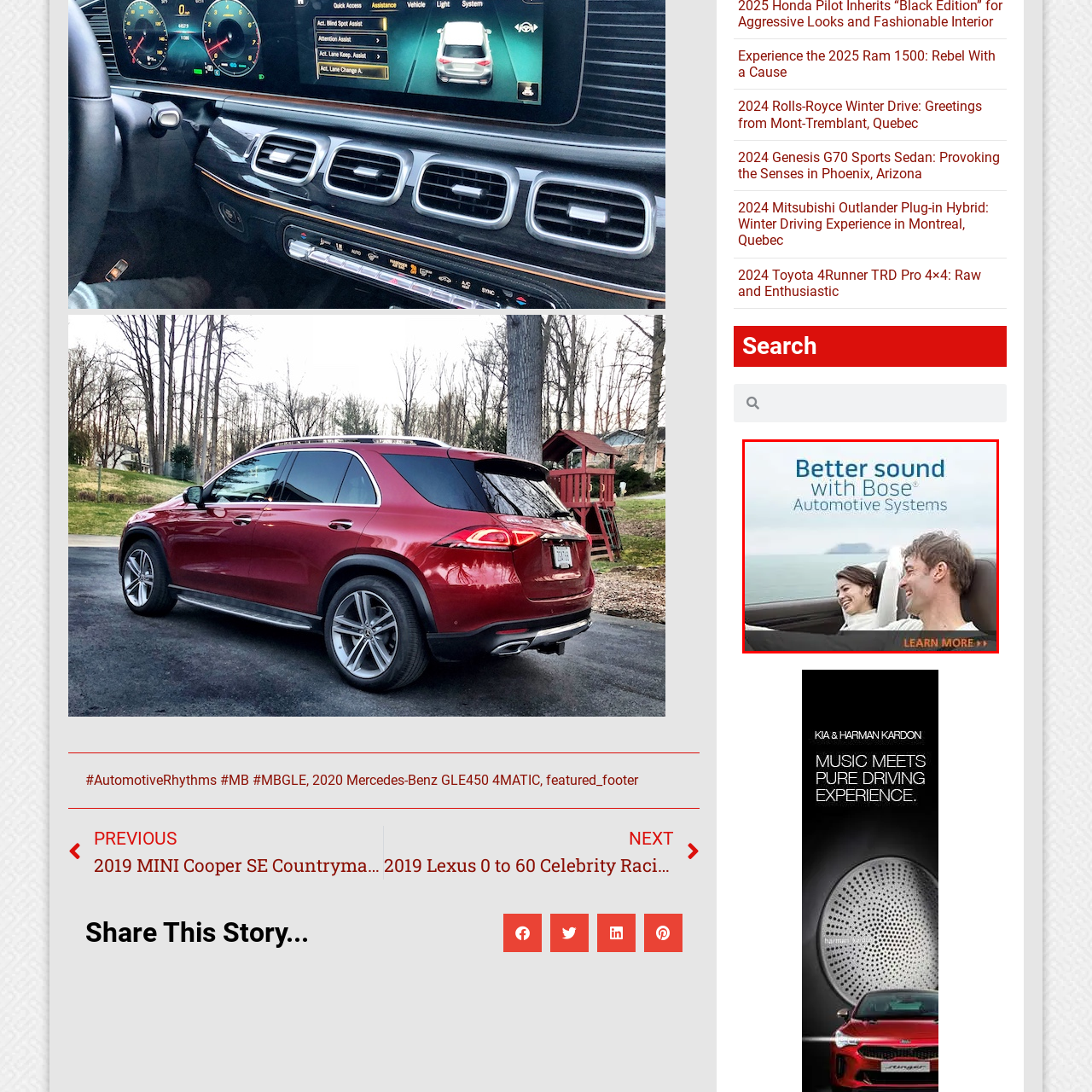Focus your attention on the image enclosed by the red boundary and provide a thorough answer to the question that follows, based on the image details: What is the purpose of the 'LEARN MORE' button?

The 'LEARN MORE' button invites viewers to explore further, suggesting an informative link related to Bose's automotive sound solutions, allowing users to gain more knowledge about the brand's products and services.